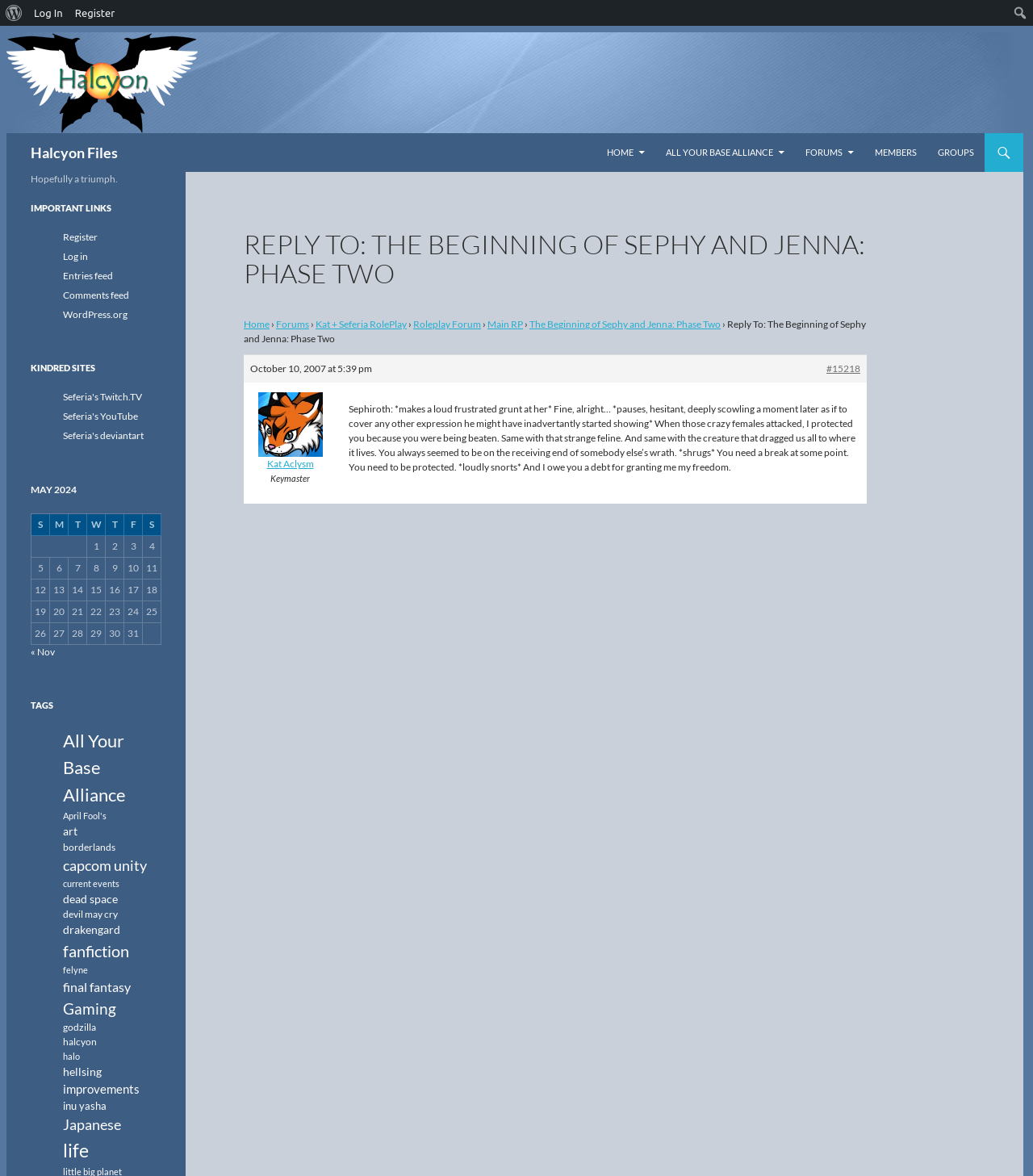Please specify the bounding box coordinates for the clickable region that will help you carry out the instruction: "Search for something".

[0.976, 0.0, 1.0, 0.022]